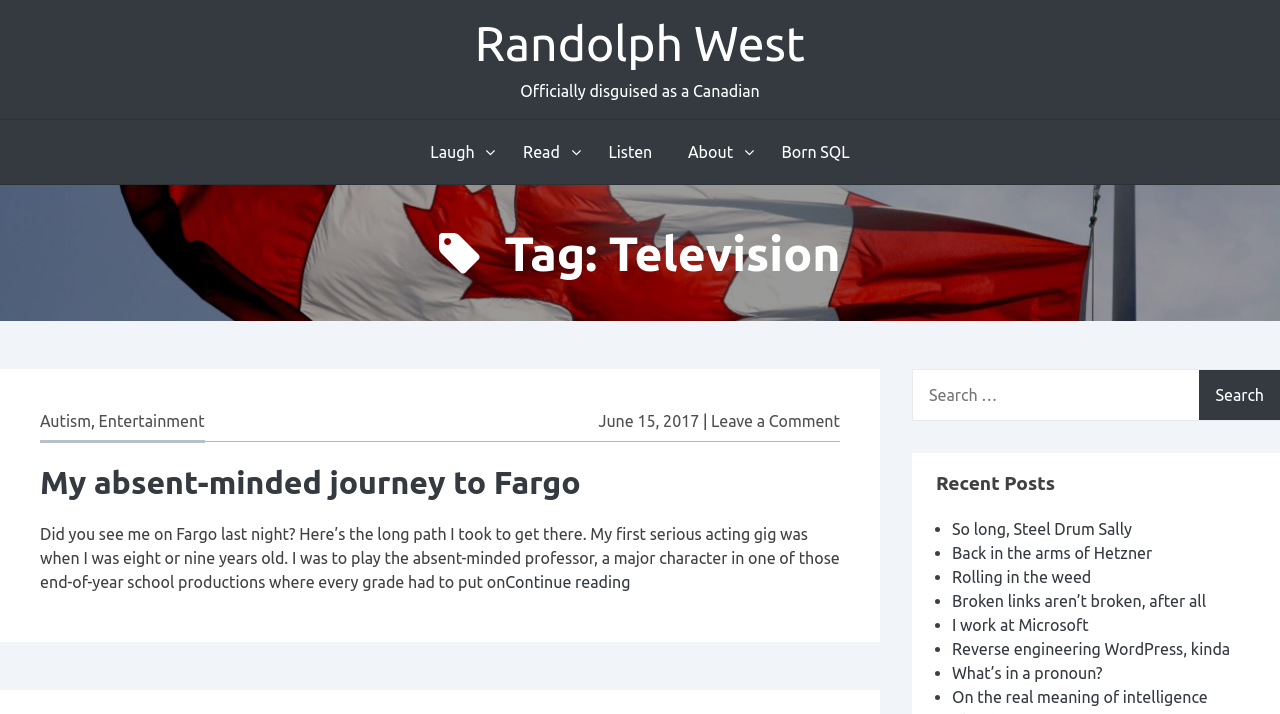What are the categories on the top navigation bar?
Answer the question using a single word or phrase, according to the image.

Laugh, Read, Listen, About, Born SQL